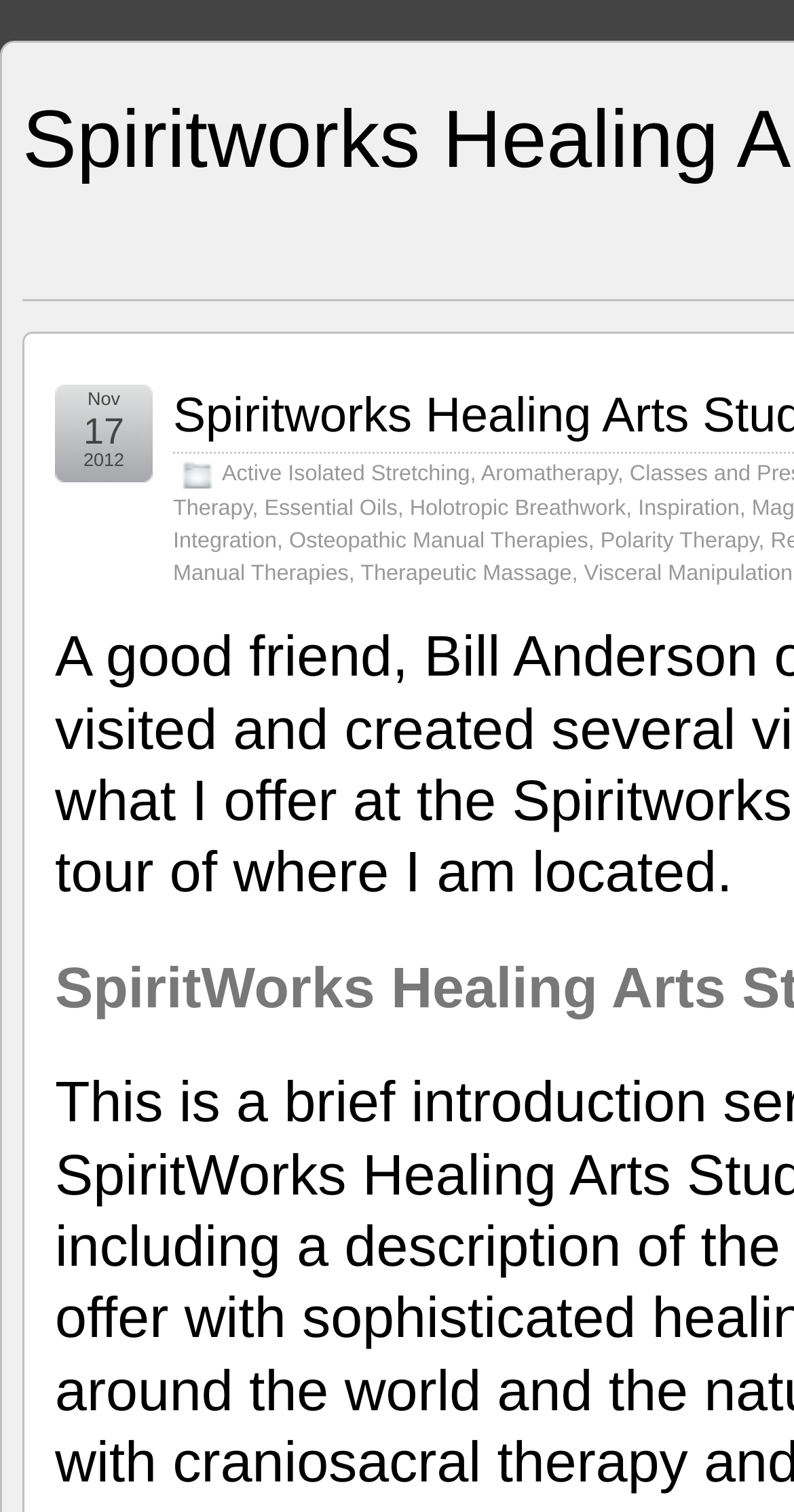Provide an in-depth caption for the webpage.

The webpage is about Spiritworks Healing Arts Studio, a studio that offers various healing arts services. At the top, there is a section with a series of links to different services, including Active Isolated Stretching, Aromatherapy, Essential Oils, Holotropic Breathwork, Inspiration, Osteopathic Manual Therapies, Polarity Therapy, Therapeutic Massage, and Visceral Manipulation. These links are arranged horizontally, with commas separating them.

Below this section, there is a date displayed, showing "Nov 17, 2012". This date is positioned near the top-left corner of the page.